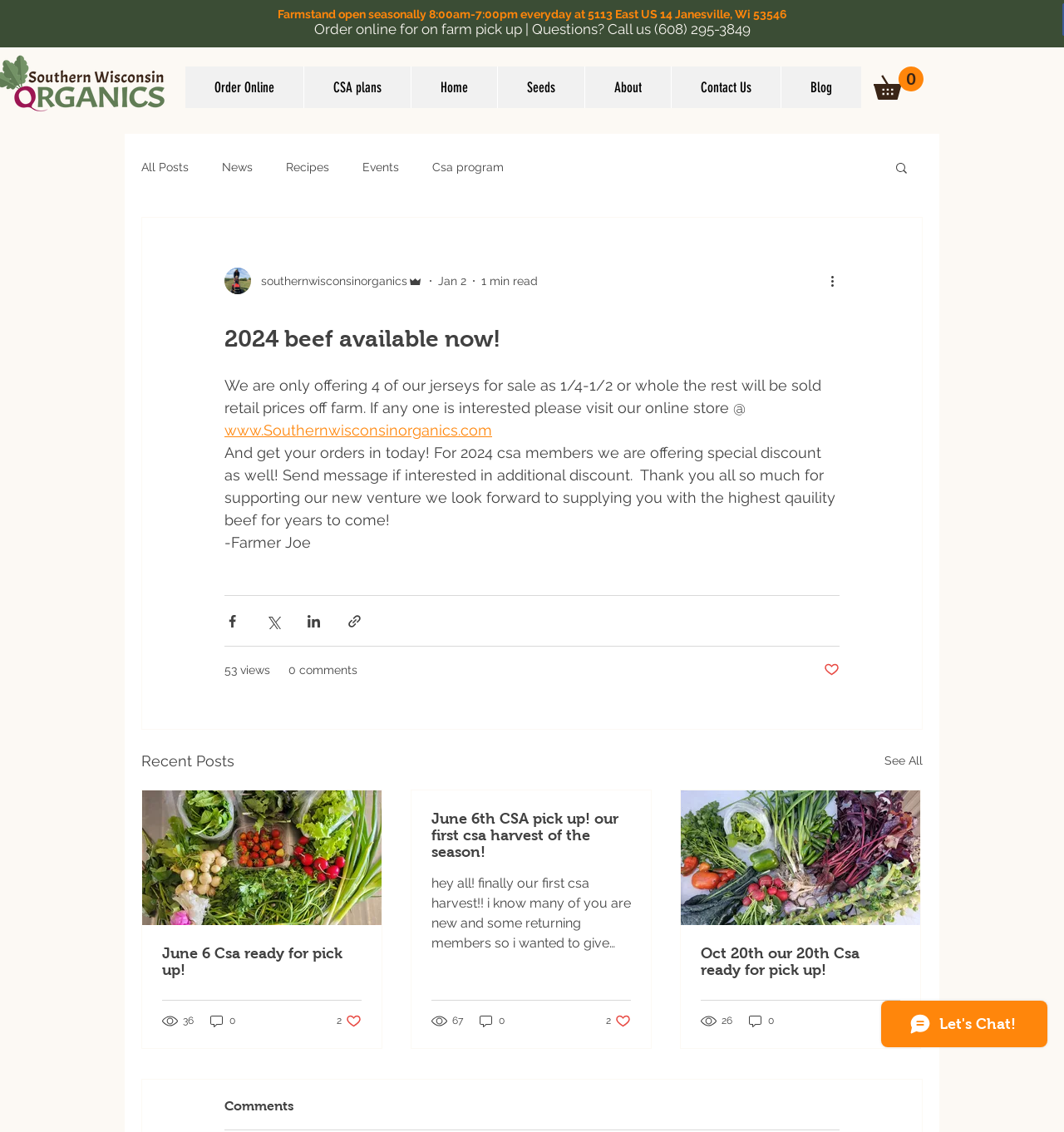Please find the bounding box coordinates for the clickable element needed to perform this instruction: "Click on 'Order Online'".

[0.174, 0.059, 0.285, 0.095]